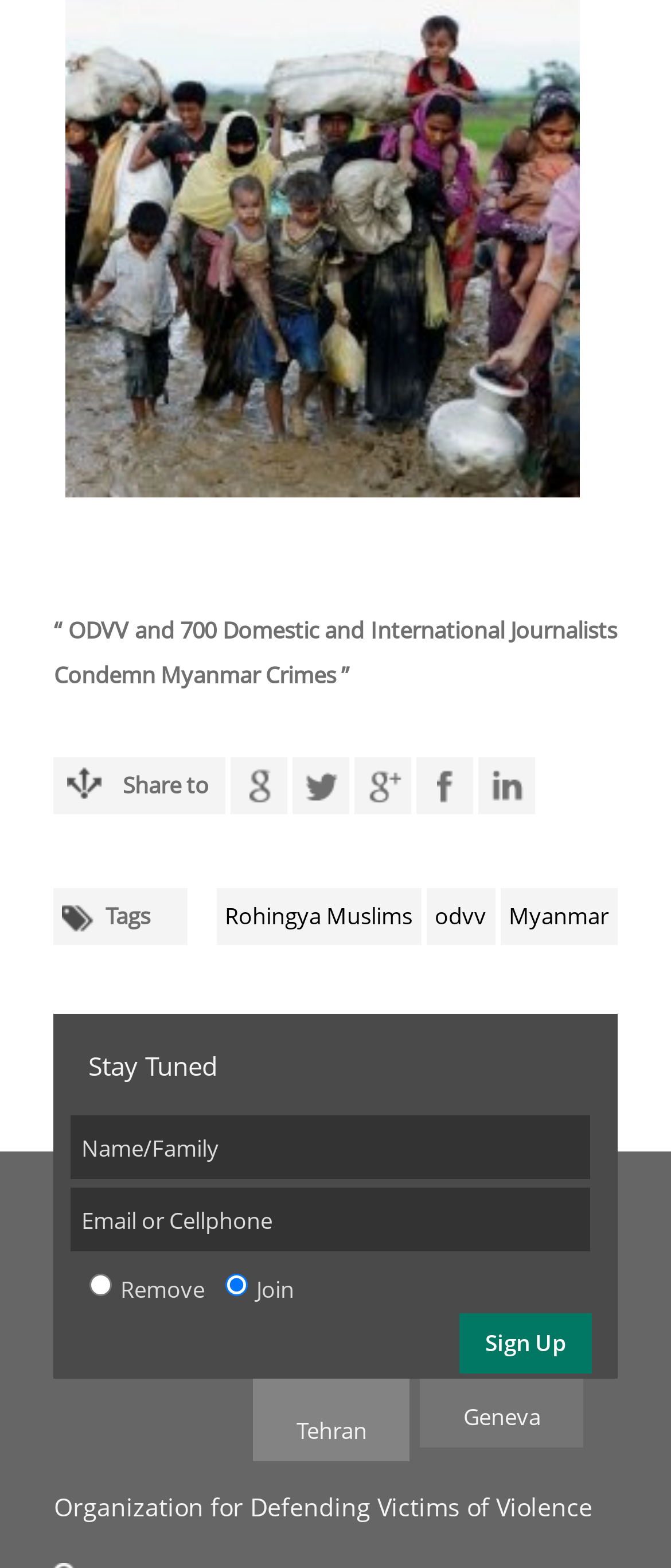Locate the UI element described by parent_node: Join name="newsletterAction" value="remove" and provide its bounding box coordinates. Use the format (top-left x, top-left y, bottom-right x, bottom-right y) with all values as floating point numbers between 0 and 1.

[0.133, 0.807, 0.167, 0.832]